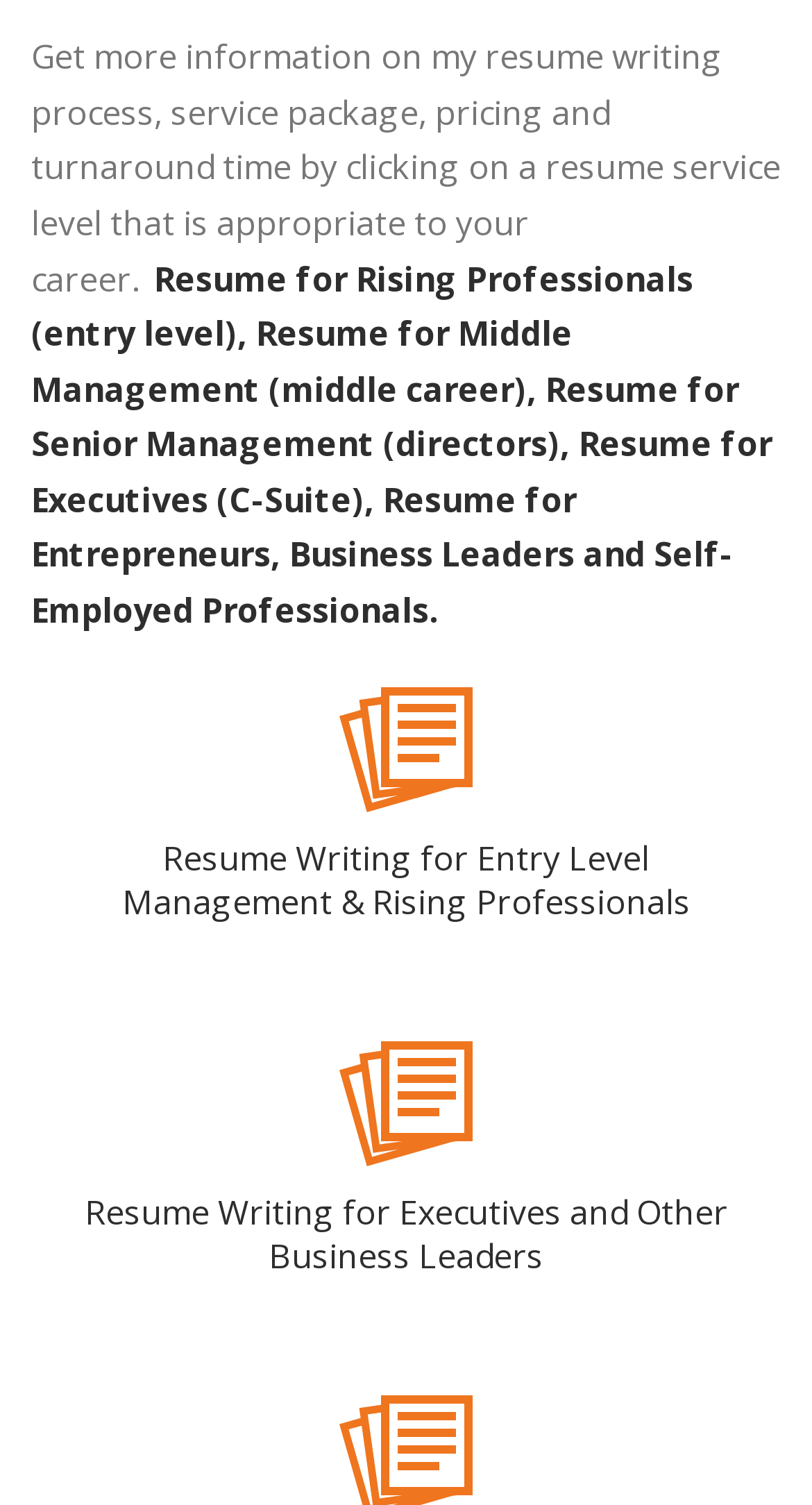Pinpoint the bounding box coordinates of the clickable area needed to execute the instruction: "Click on the 'Resume for Rising Professionals' link". The coordinates should be specified as four float numbers between 0 and 1, i.e., [left, top, right, bottom].

[0.038, 0.17, 0.854, 0.237]